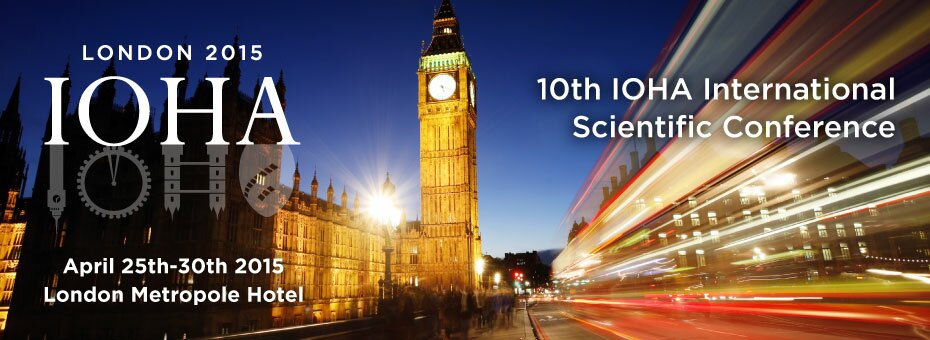Give a complete and detailed account of the image.

The image serves as a promotional banner for the 10th IOHA International Scientific Conference, scheduled from April 25th to 30th, 2015, at the London Metropole Hotel. The backdrop features the iconic Big Ben, illuminated against a twilight sky, symbolizing London's cultural heritage. Prominently displayed in bold typography are the words "LONDON 2015" and "IOHA," emphasizing the event’s location and significance. The conference title, framed elegantly, highlights the gathering of occupational health professionals. This visual encapsulates a blend of the city’s charm and the conference's professional emphasis, inviting attendees to participate in this important event.